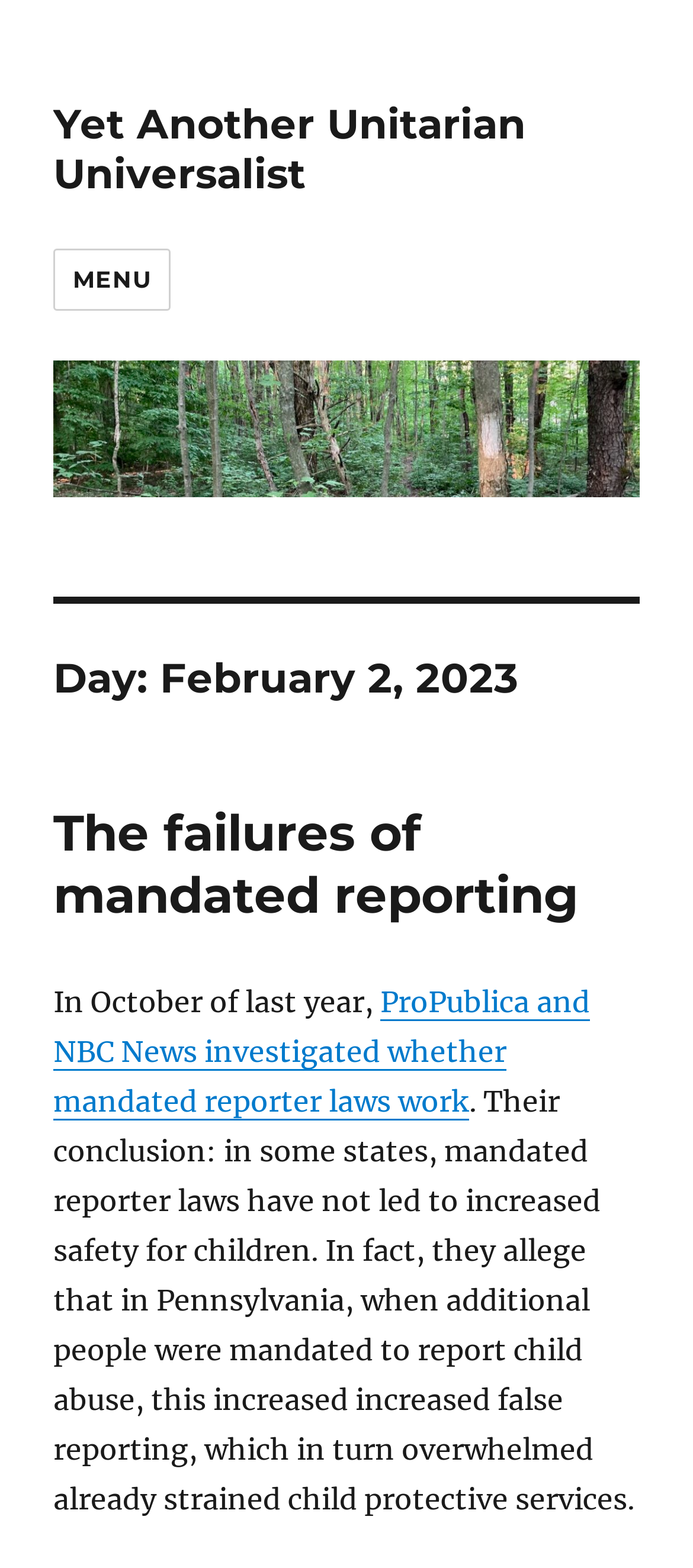What organizations investigated mandated reporter laws?
Answer briefly with a single word or phrase based on the image.

ProPublica and NBC News